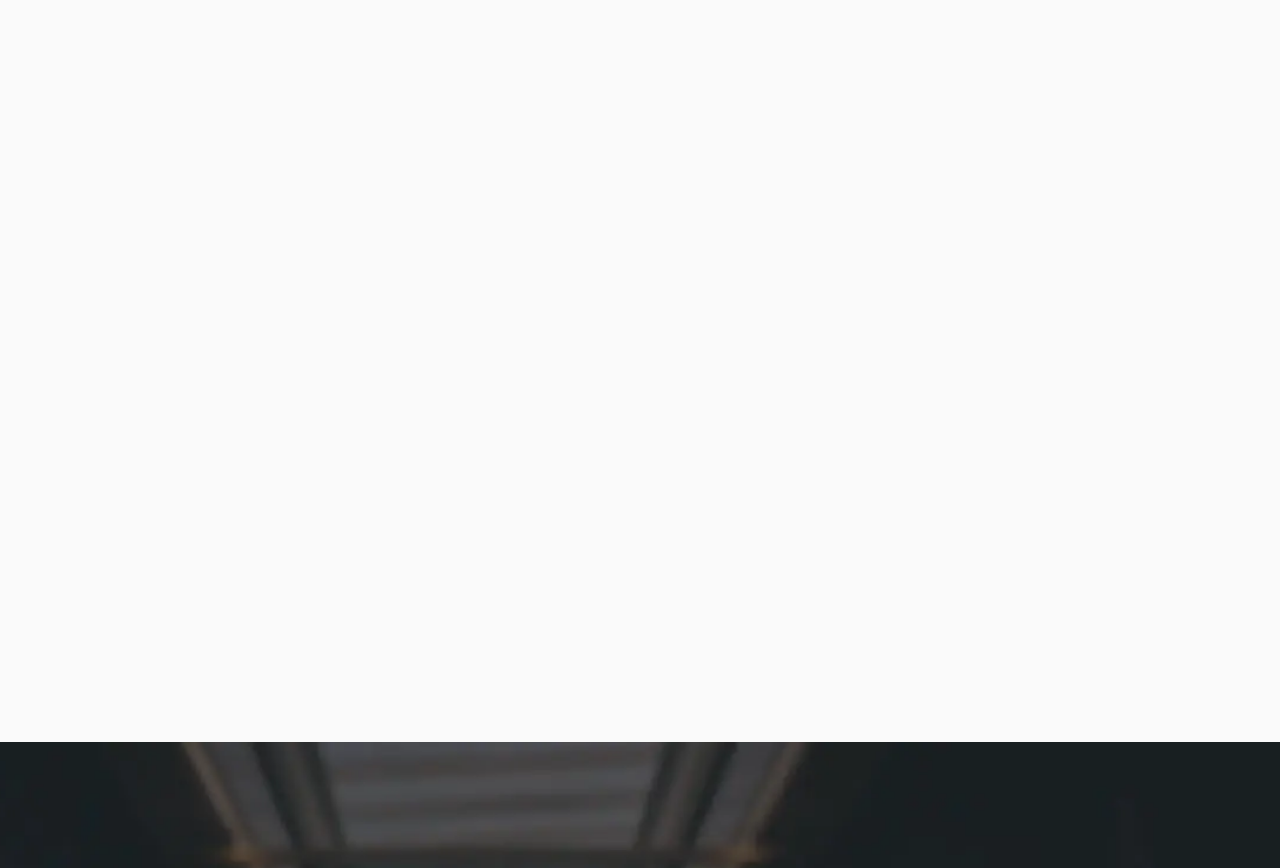Provide the bounding box coordinates of the area you need to click to execute the following instruction: "Learn about CoolDiamond DLC's revolutionary coating capability".

[0.072, 0.326, 0.225, 0.573]